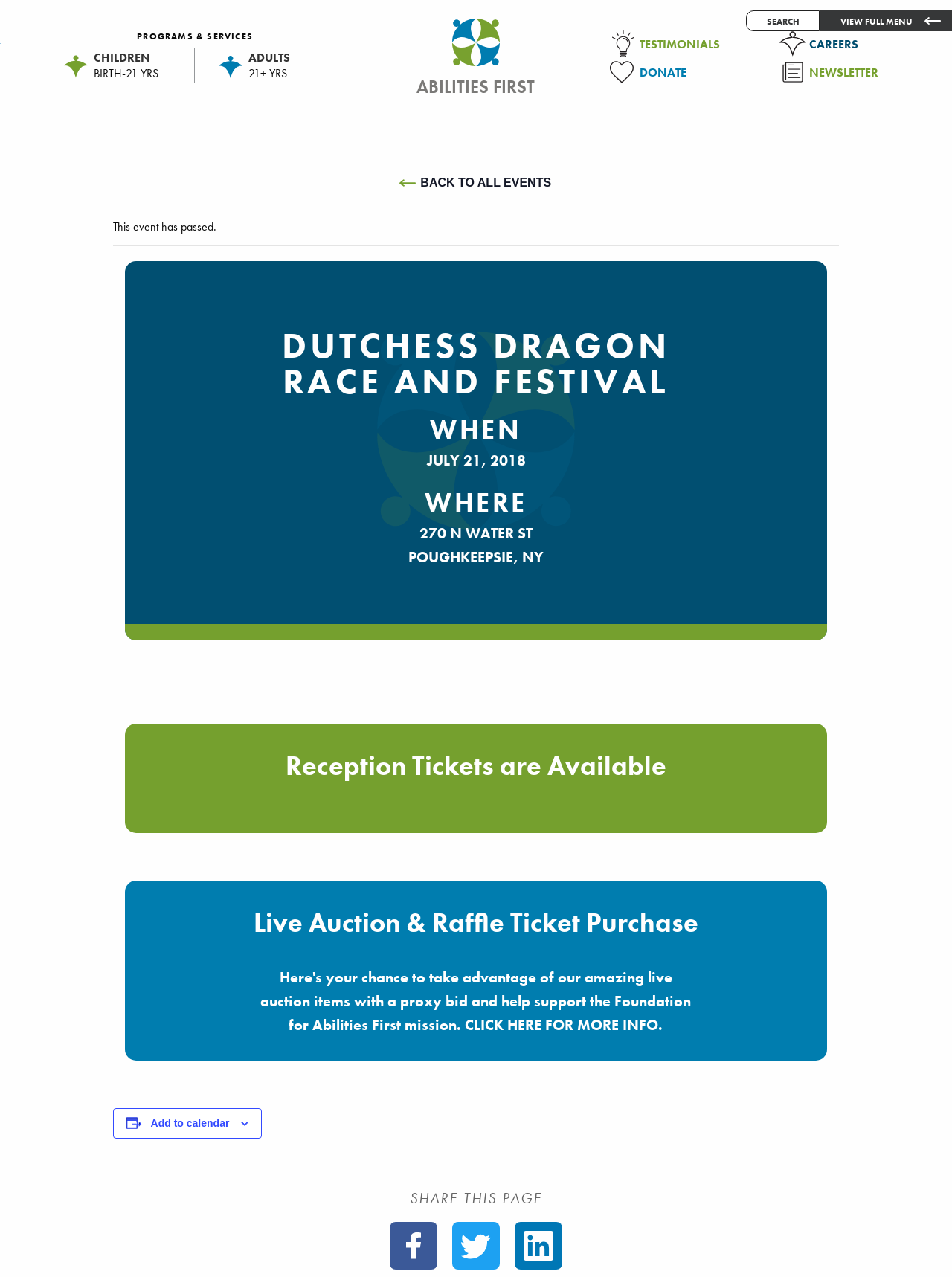Explain the webpage in detail, including its primary components.

The webpage is about the Dutchess Dragon Race and Festival organized by Abilities First. At the top, there are two buttons, "SEARCH" and "VIEW FULL MENU", positioned side by side, taking up about 16% of the screen width. Below them, there is a heading "PROGRAMS & SERVICES" followed by two links, "CHILDREN BIRTH-21 YRS" and "ADULTS 21+ YRS", each accompanied by an image. 

On the right side of the page, there is a link "Back to Home ABILITIES FIRST" with an image and a heading "ABILITIES FIRST" next to it. Below this section, there are four links: "TESTIMONIALS", "DONATE", "CAREERS", and "NEWSLETTER", each accompanied by an image.

The main content of the page is about the Dutchess Dragon Race and Festival event. There is a heading "DUTCHESS DRAGON RACE AND FESTIVAL" followed by details about the event, including the date "JULY 21, 2018", location "270 N WATER ST, POUGHKEEPSIE, NY", and information about reception tickets and live auction & raffle ticket purchase. 

There is a call-to-action link "CLICK HERE FOR MORE INFO." and an "Add to calendar" button. At the bottom of the page, there is a "SHARE THIS PAGE" section with links to share the page on Facebook, Twitter, and LinkedIn, each represented by an icon.